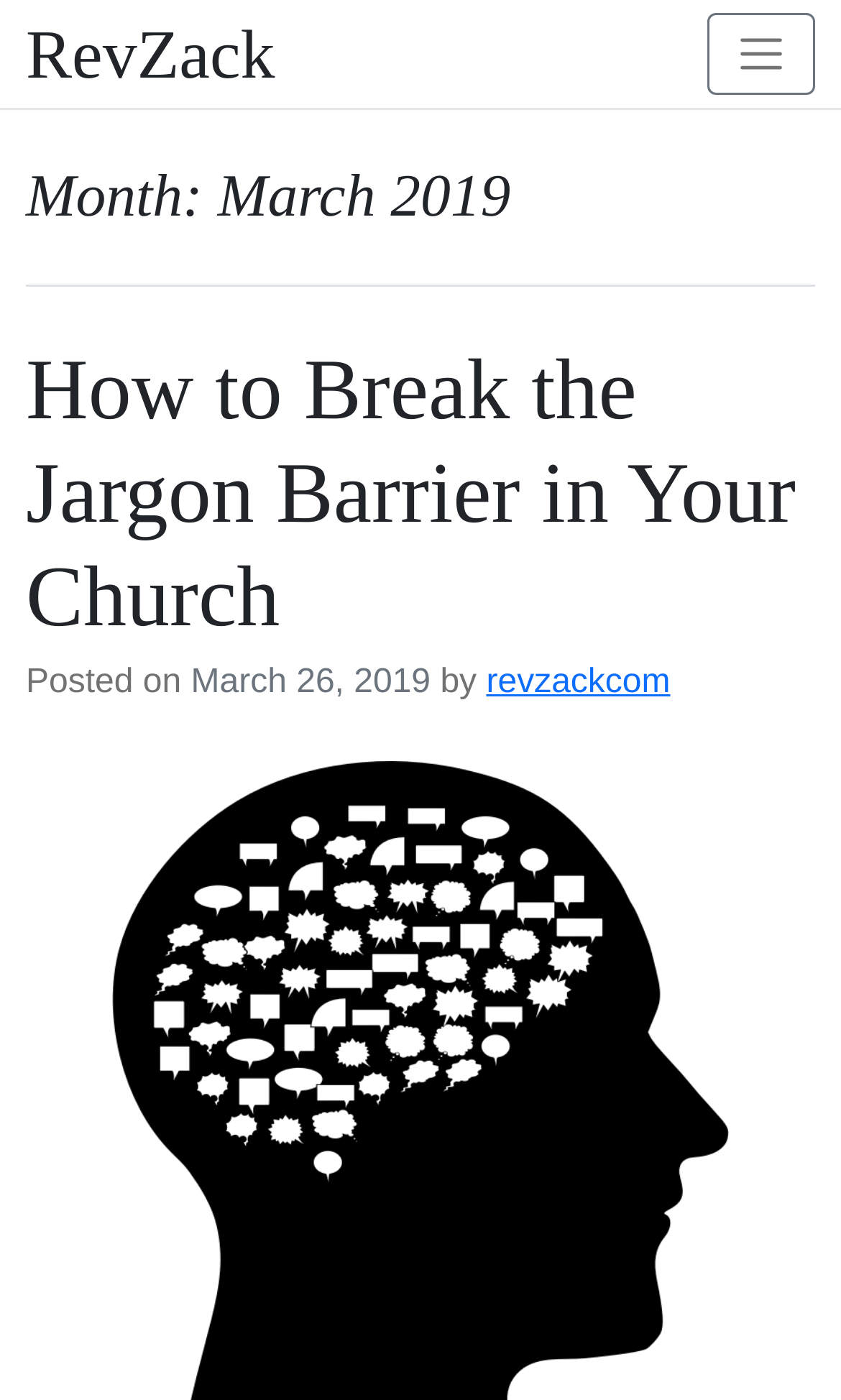When was the article posted?
From the image, respond with a single word or phrase.

March 26, 2019